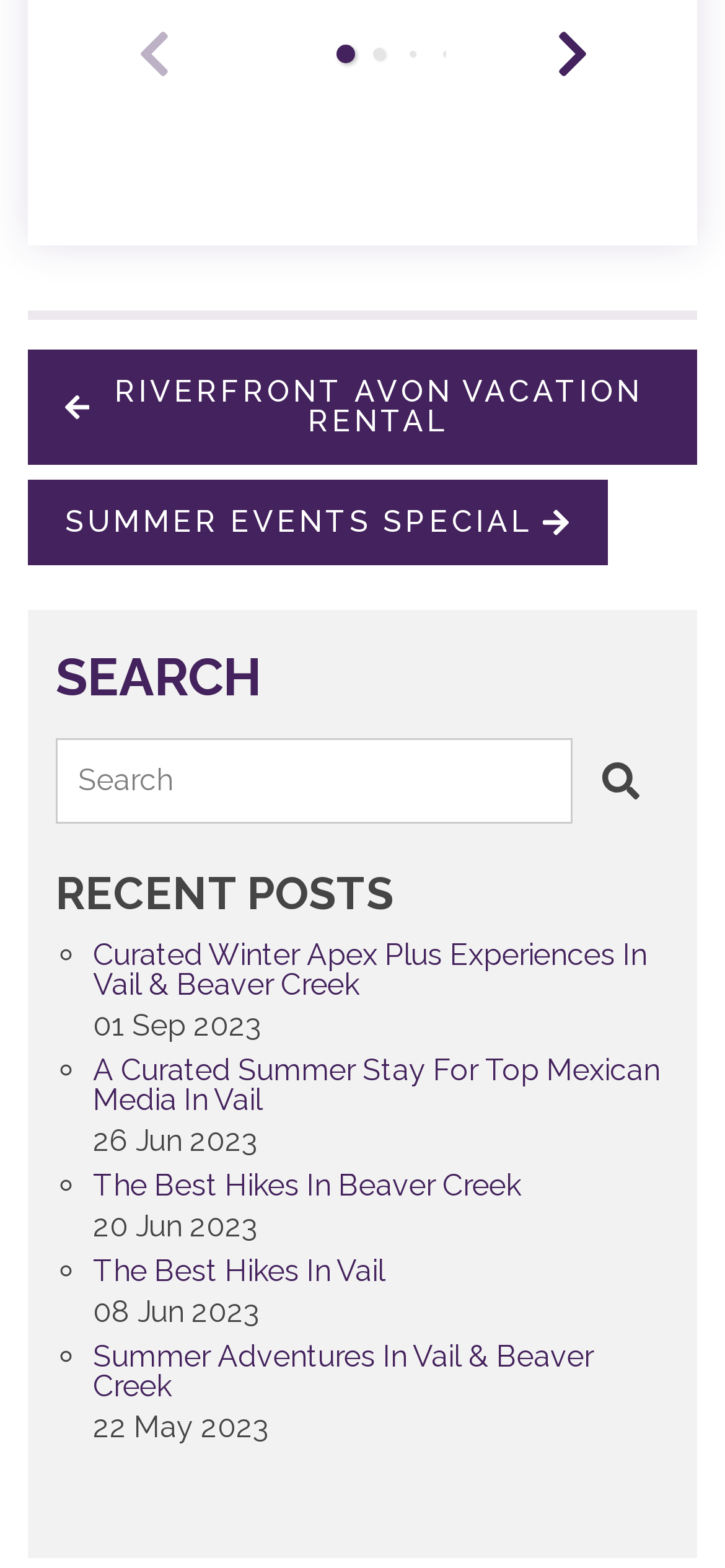Please determine the bounding box coordinates of the element to click on in order to accomplish the following task: "Read about the 2030 Development Agenda". Ensure the coordinates are four float numbers ranging from 0 to 1, i.e., [left, top, right, bottom].

None